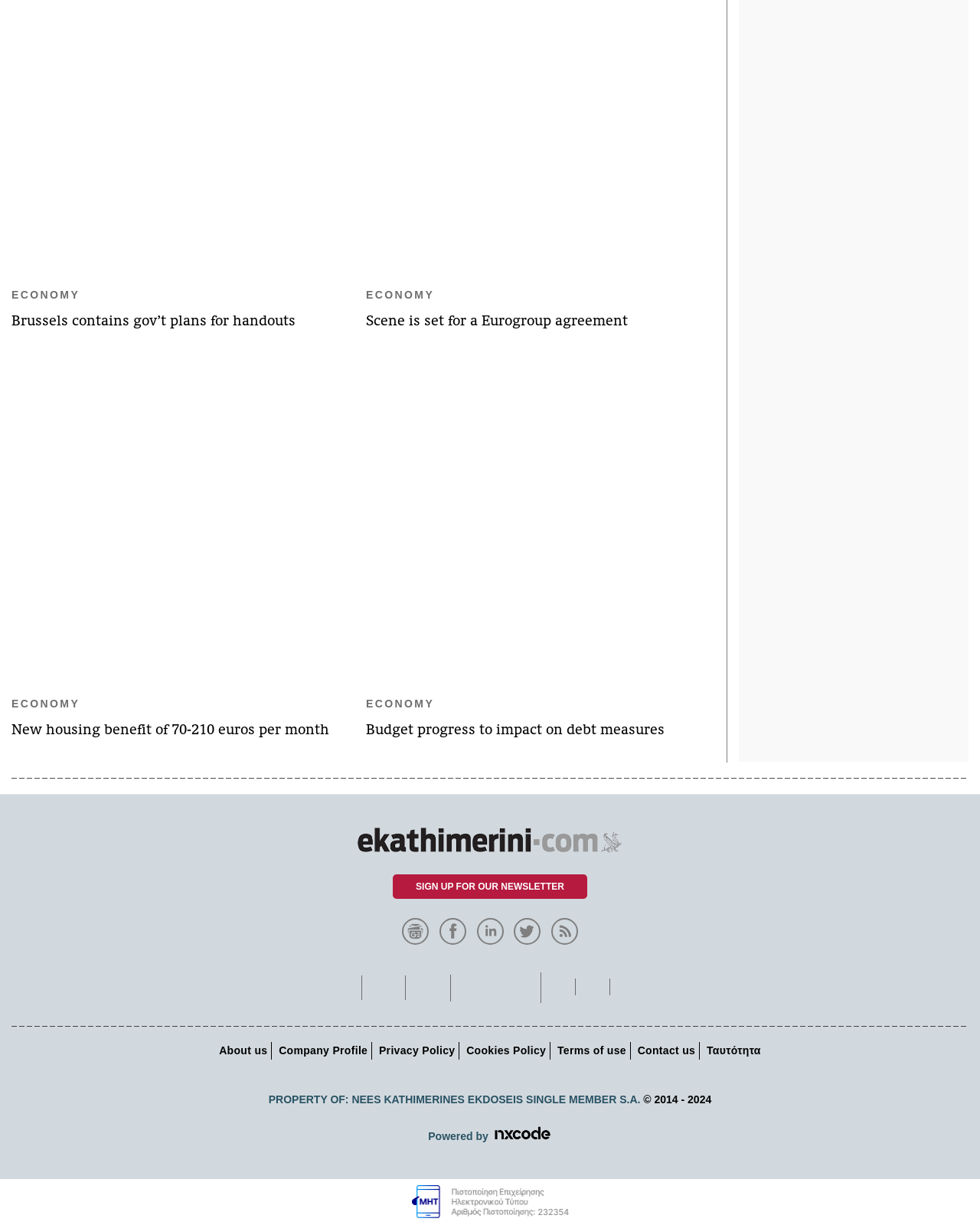Identify the bounding box coordinates of the area that should be clicked in order to complete the given instruction: "Read about the new housing benefit of 70-210 euros per month". The bounding box coordinates should be four float numbers between 0 and 1, i.e., [left, top, right, bottom].

[0.012, 0.589, 0.336, 0.602]